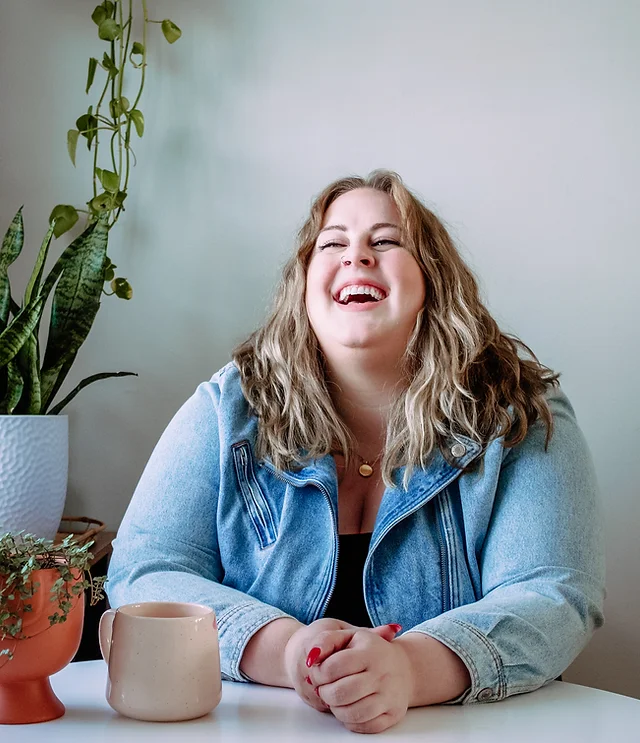Utilize the information from the image to answer the question in detail:
What is on the table in front of the woman?

On the table in front of the woman, there is a round, beige mug and a terracotta plant pot, which suggests a cozy setting conducive to conversation and connection.